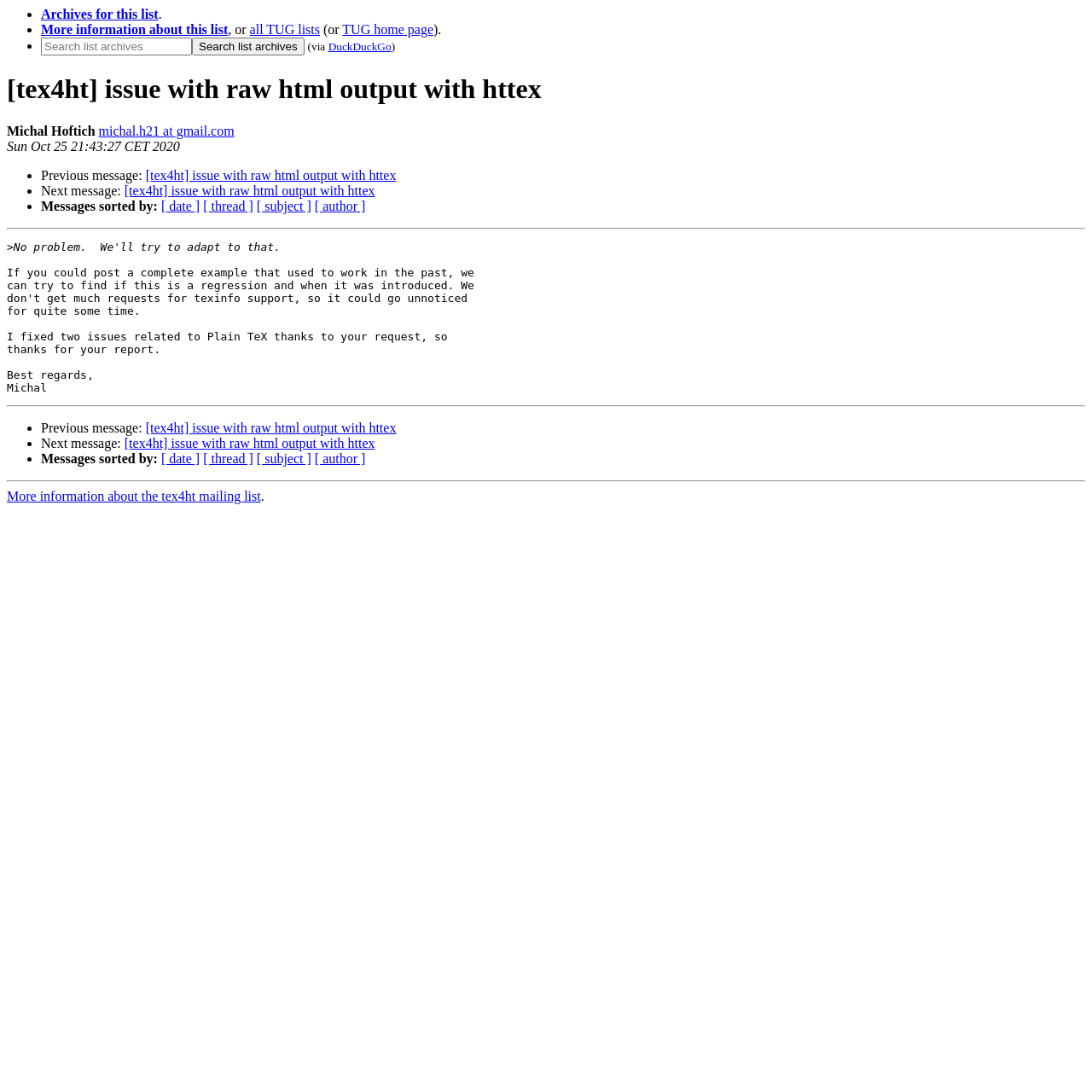Predict the bounding box for the UI component with the following description: "DuckDuckGo".

[0.3, 0.037, 0.358, 0.048]